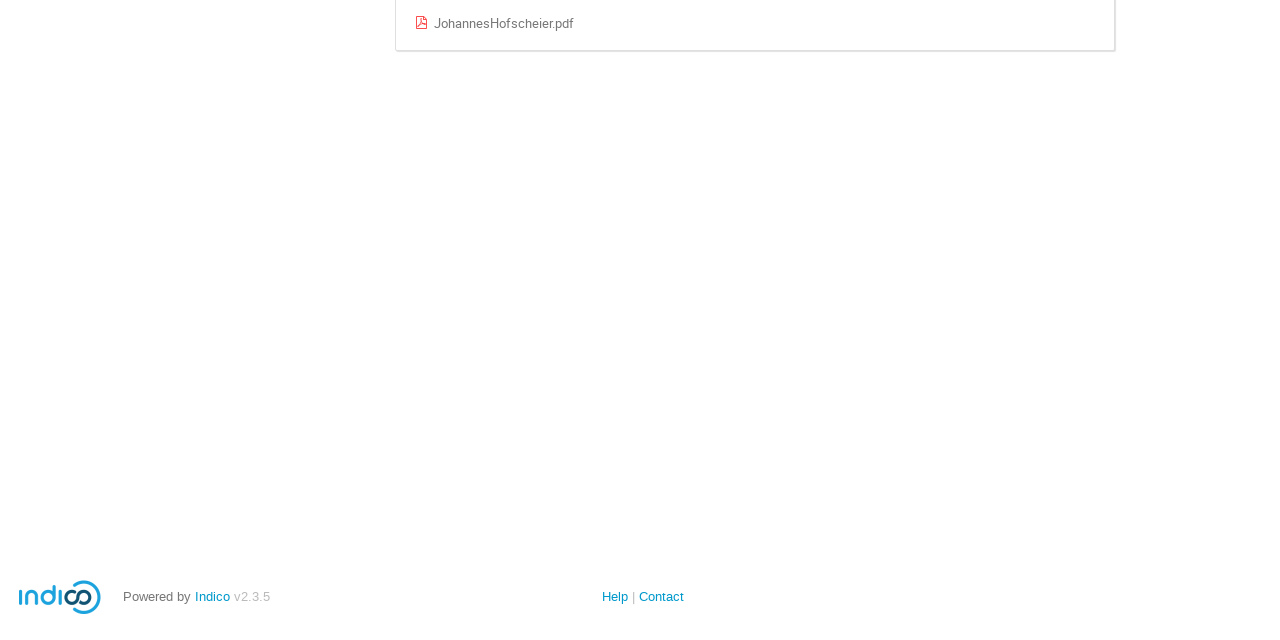Please specify the bounding box coordinates in the format (top-left x, top-left y, bottom-right x, bottom-right y), with all values as floating point numbers between 0 and 1. Identify the bounding box of the UI element described by: JohannesHofscheier.pdf

[0.324, 0.023, 0.449, 0.049]